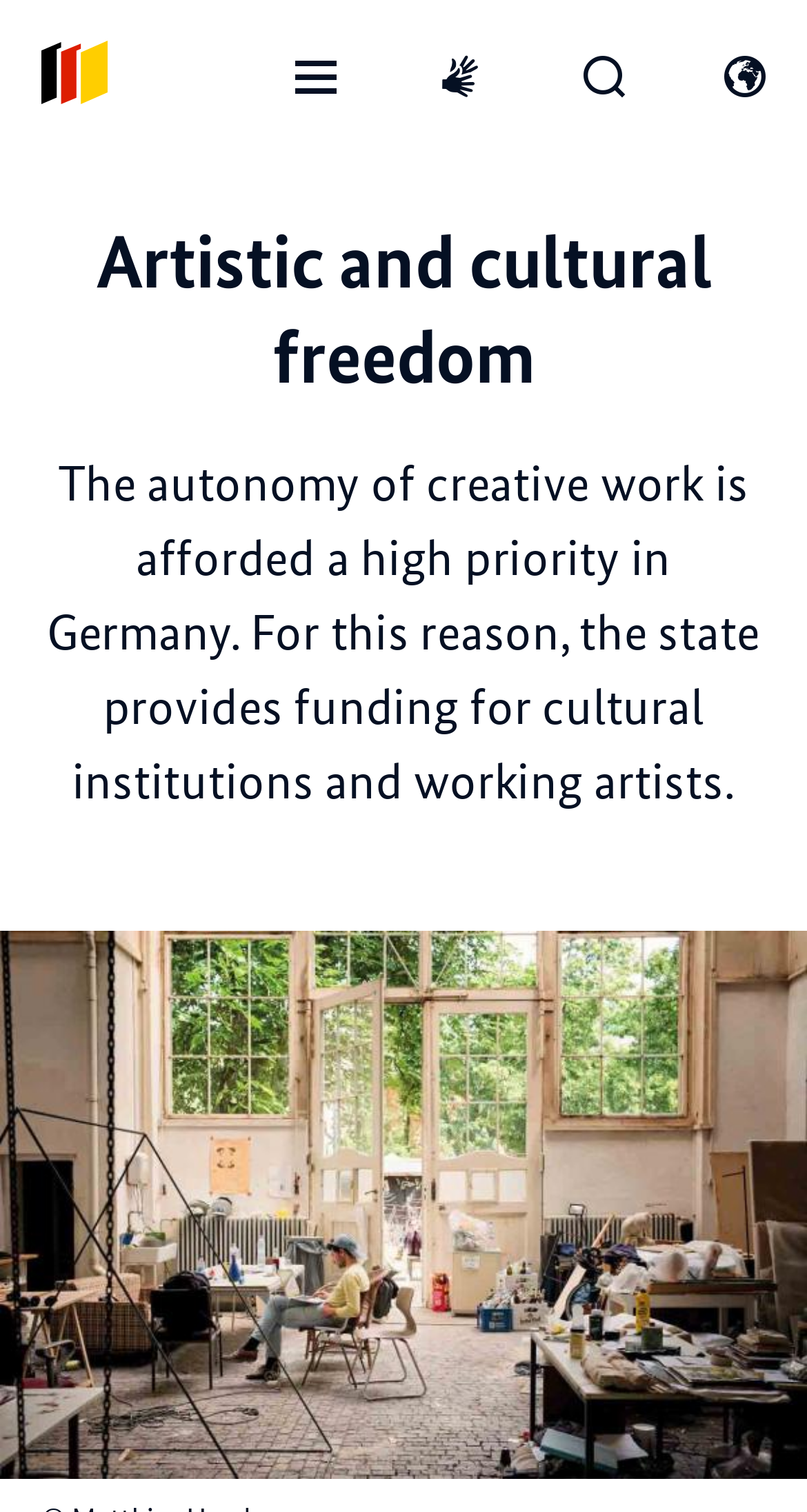What is depicted in the image on the webpage?
Provide a well-explained and detailed answer to the question.

I found this answer by looking at the image element which has a description 'Studio', indicating that the image is a representation of a studio.